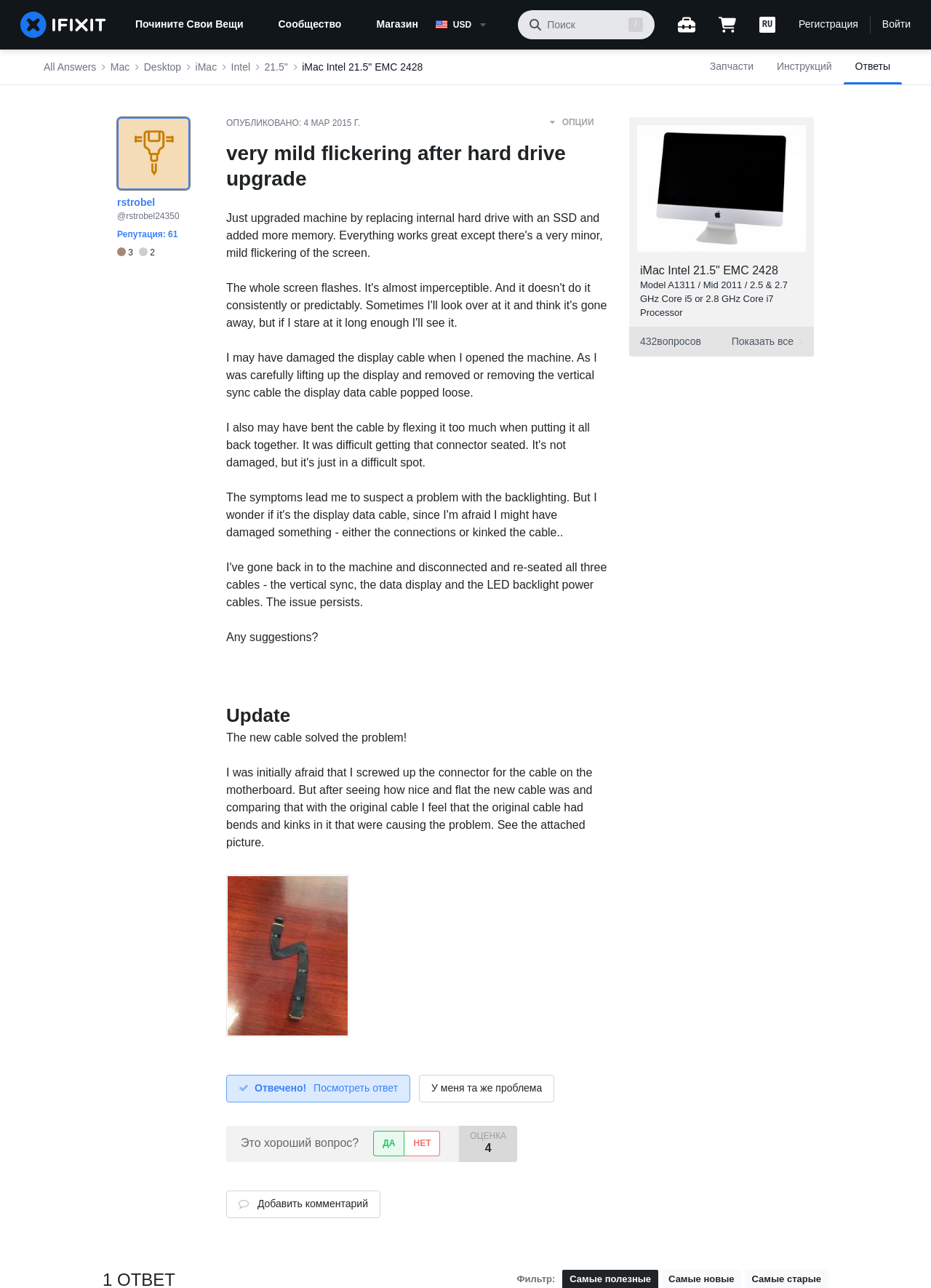Provide the bounding box coordinates of the HTML element described as: "aria-label="home page"". The bounding box coordinates should be four float numbers between 0 and 1, i.e., [left, top, right, bottom].

[0.022, 0.009, 0.114, 0.029]